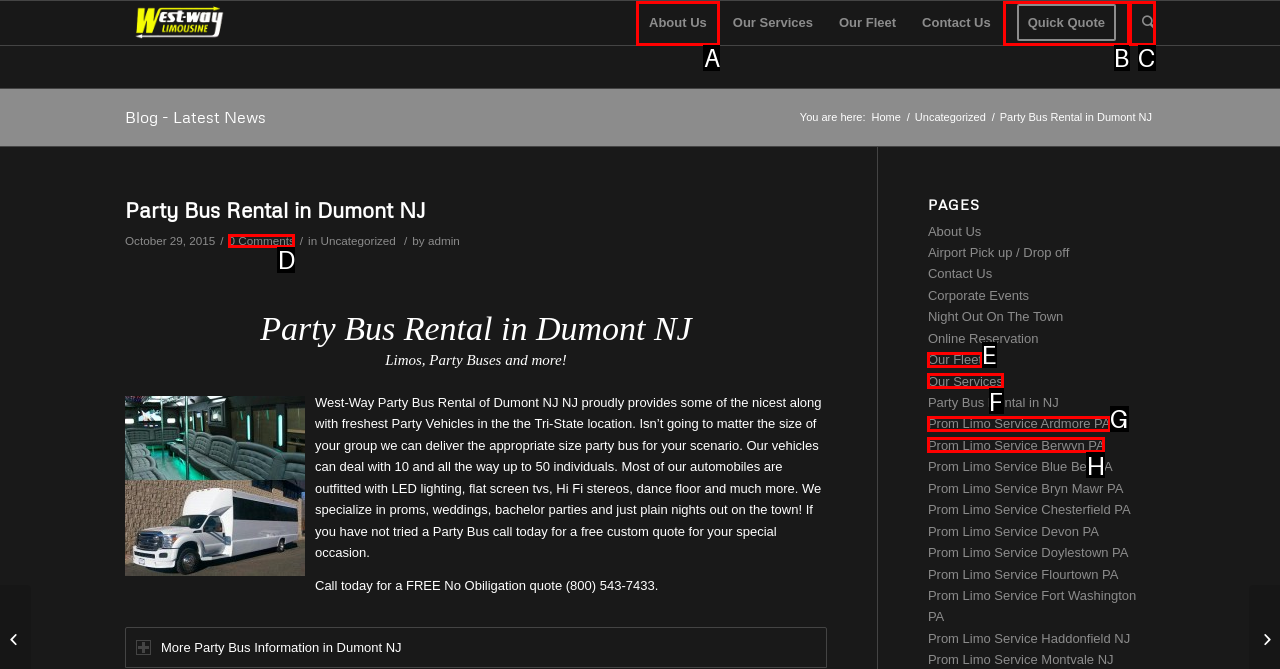Choose the HTML element that corresponds to the description: Search
Provide the answer by selecting the letter from the given choices.

C